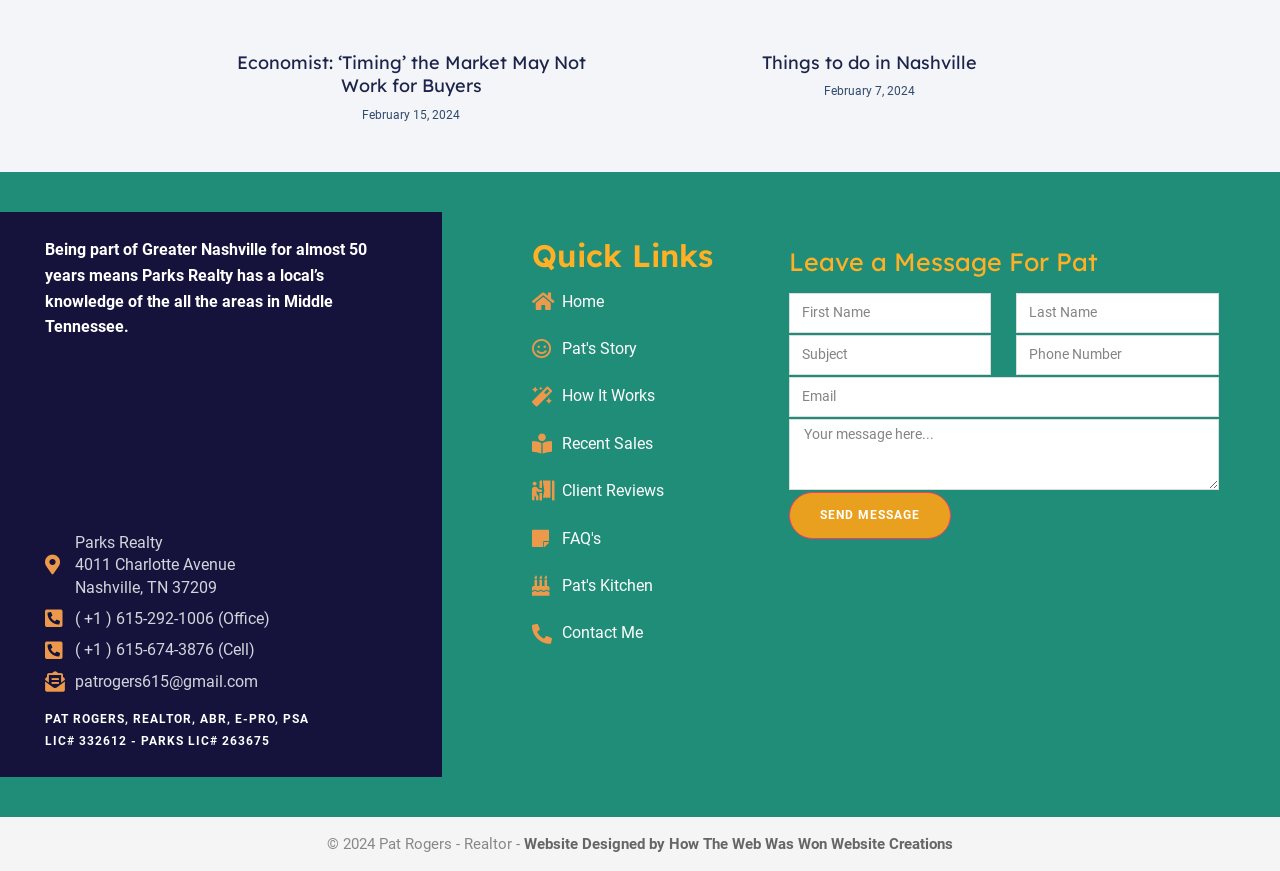Point out the bounding box coordinates of the section to click in order to follow this instruction: "Click the 'Economist: ‘Timing’ the Market May Not Work for Buyers' link".

[0.185, 0.059, 0.457, 0.112]